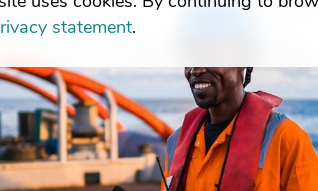From the details in the image, provide a thorough response to the question: What is the purpose of the life vest?

The life vest is worn by the worker to ensure their safety while working in a marine environment, highlighting the importance of safety and preparedness in marine operations.